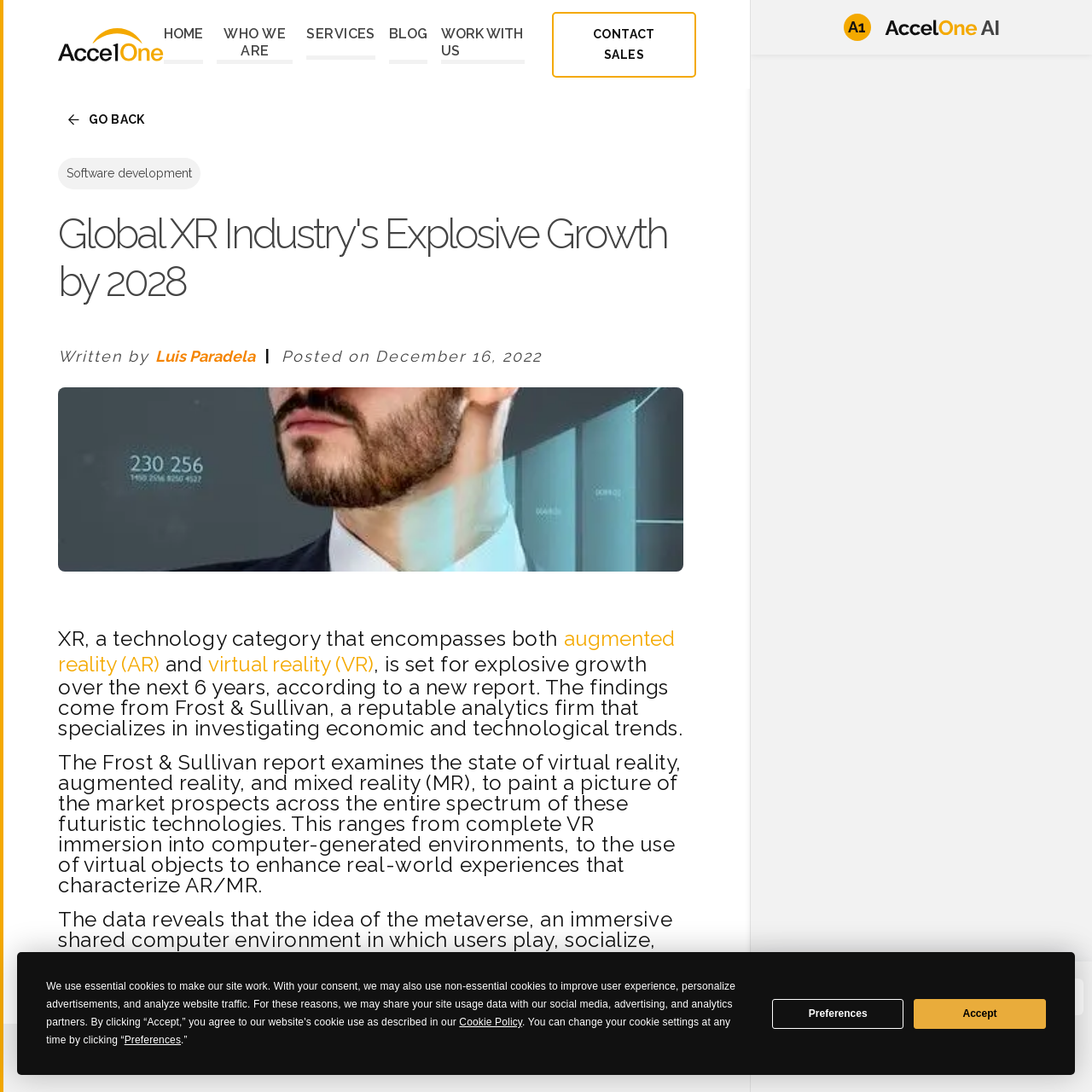Provide a single word or phrase to answer the given question: 
What is the predicted growth rate of the XR industry?

10x by 2028